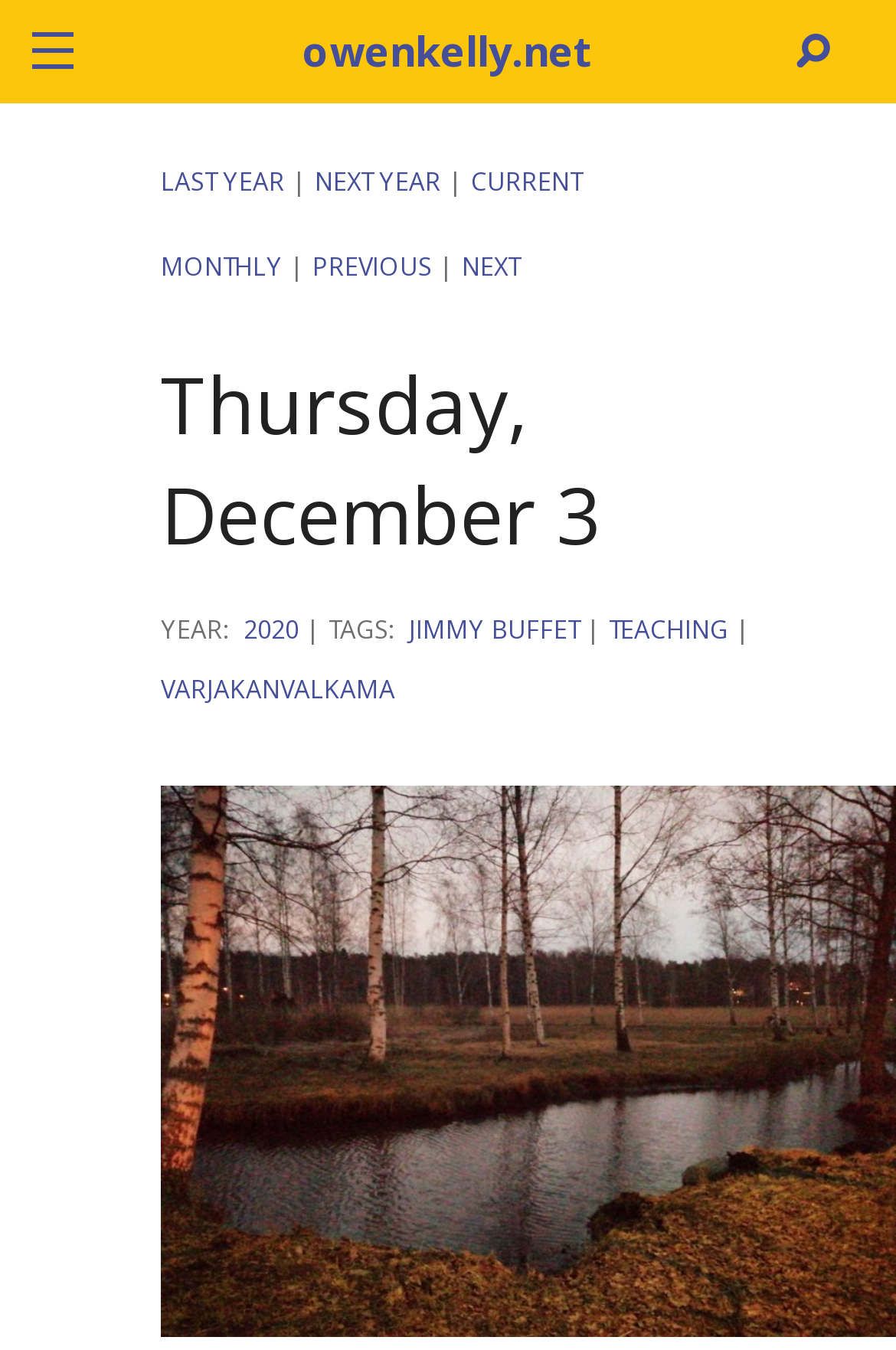Can you identify the bounding box coordinates of the clickable region needed to carry out this instruction: 'go to owenkelly.net homepage'? The coordinates should be four float numbers within the range of 0 to 1, stated as [left, top, right, bottom].

[0.141, 0.0, 0.859, 0.077]